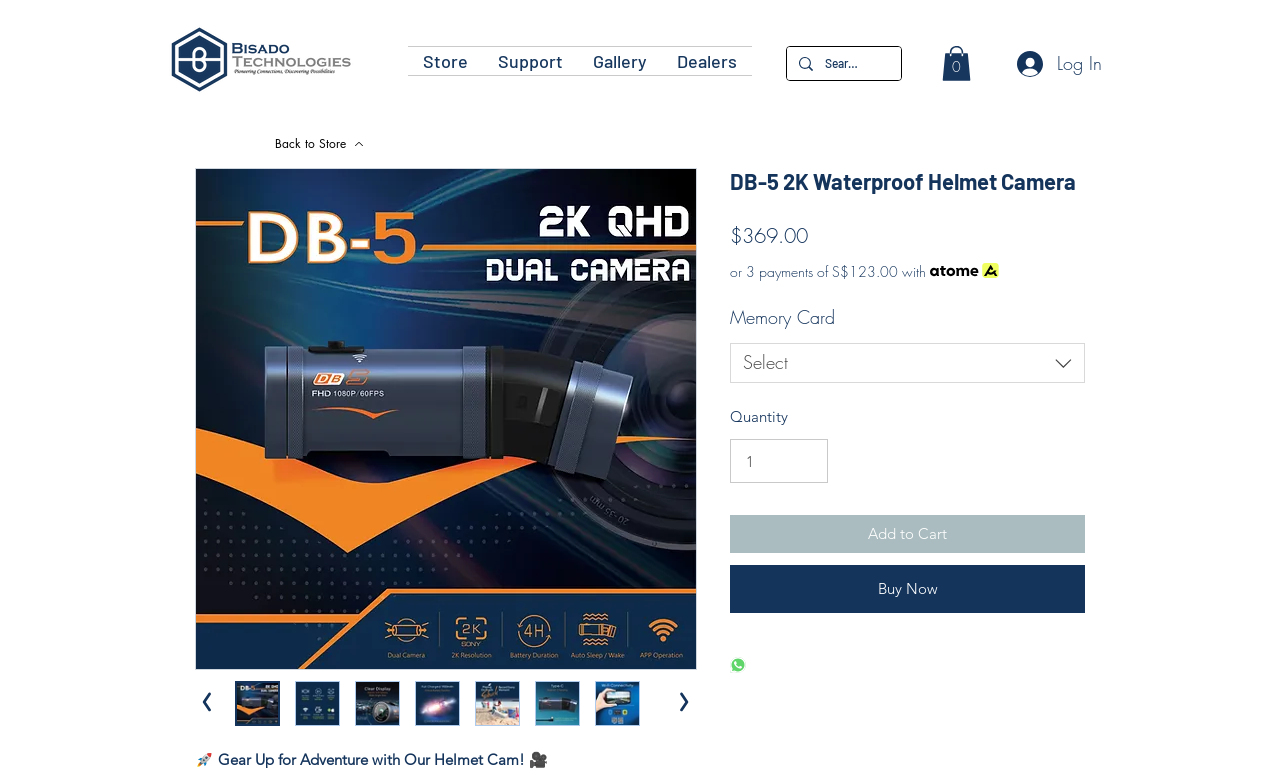Given the webpage screenshot, identify the bounding box of the UI element that matches this description: "Buy Now".

[0.57, 0.685, 0.848, 0.747]